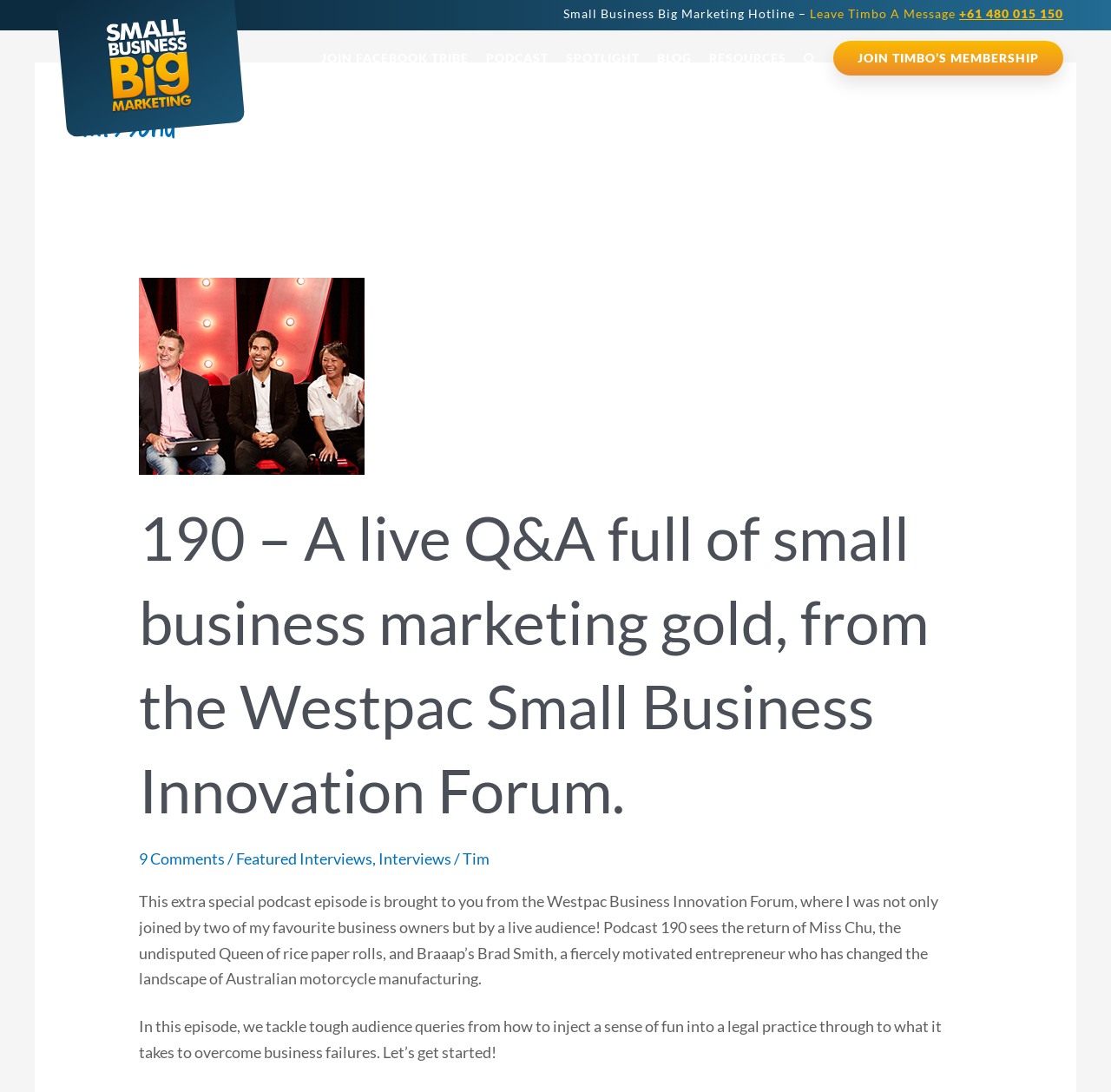Articulate a detailed summary of the webpage's content and design.

The webpage is about Small Business Big Marketing, with a focus on the archives of Miss Chu. At the top, there is a heading with the title "misschu" and a link to "Tim Reid on Westpac Forum" with an accompanying image. Below this, there is a heading that describes a podcast episode, "190 – A live Q&A full of small business marketing gold, from the Westpac Small Business Innovation Forum." This episode features Miss Chu, the Queen of rice paper rolls, and Brad Smith, a motorcycle manufacturer.

To the right of the heading, there are several links, including "JOIN FACEBOOK TRIBE", "PODCAST", "SPOTLIGHT", "BLOG", "RESOURCES", and "JOIN TIMBO’S MEMBERSHIP". There is also a phone number link "+61 480 015 150" and a message "Leave Timbo A Message".

The main content of the page is a transcript or description of the podcast episode, which discusses topics such as injecting fun into a legal practice and overcoming business failures. There are also links to "9 Comments", "Featured Interviews", "Interviews", and "Tim" at the bottom of the page.

Overall, the webpage appears to be a blog or podcast archive page, with a focus on small business marketing and entrepreneurship.